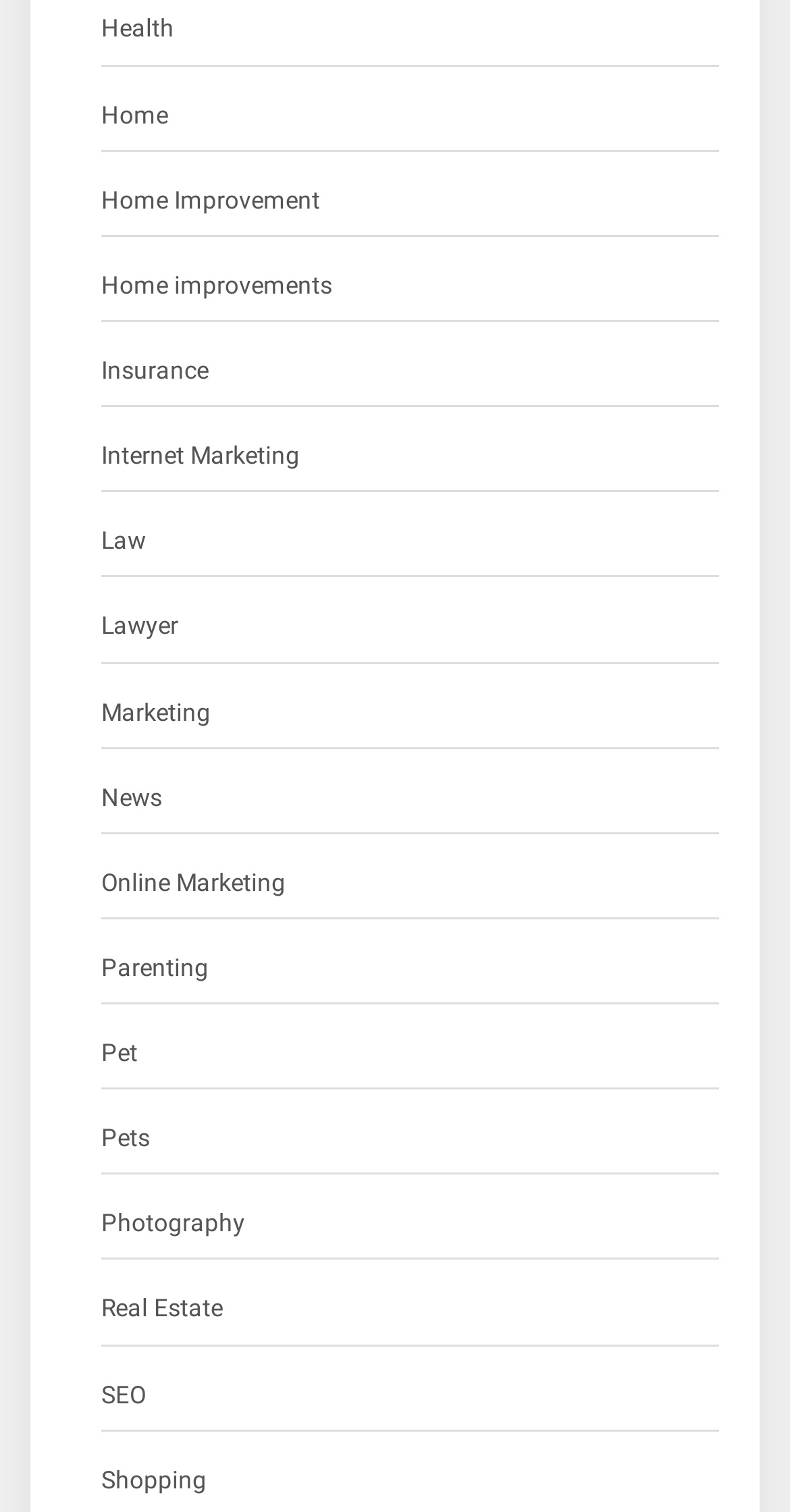What is the category located below 'Home Improvement'?
Using the visual information from the image, give a one-word or short-phrase answer.

Home improvements